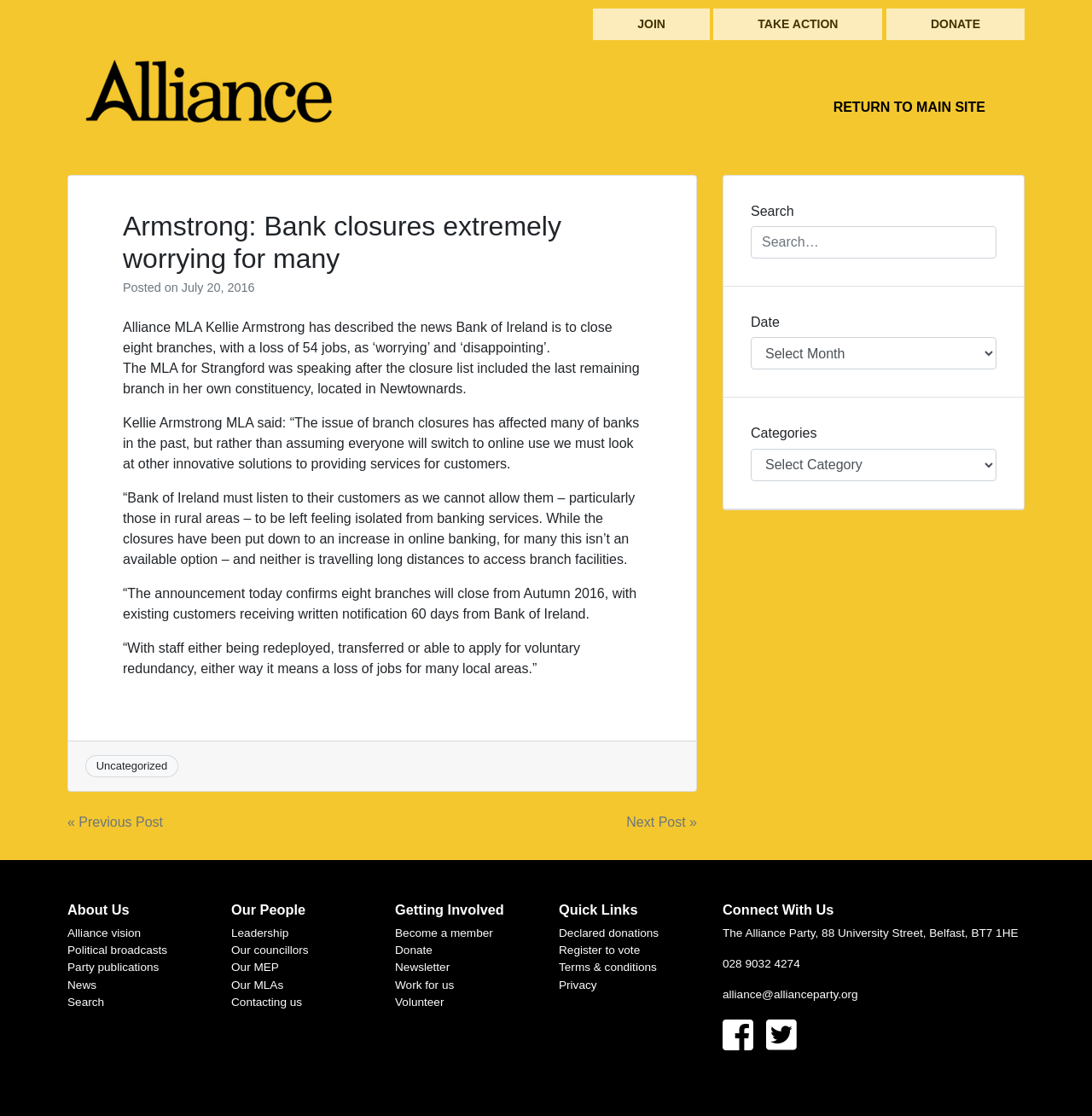Give a one-word or one-phrase response to the question:
What is the purpose of the 'Search' section?

To search the website